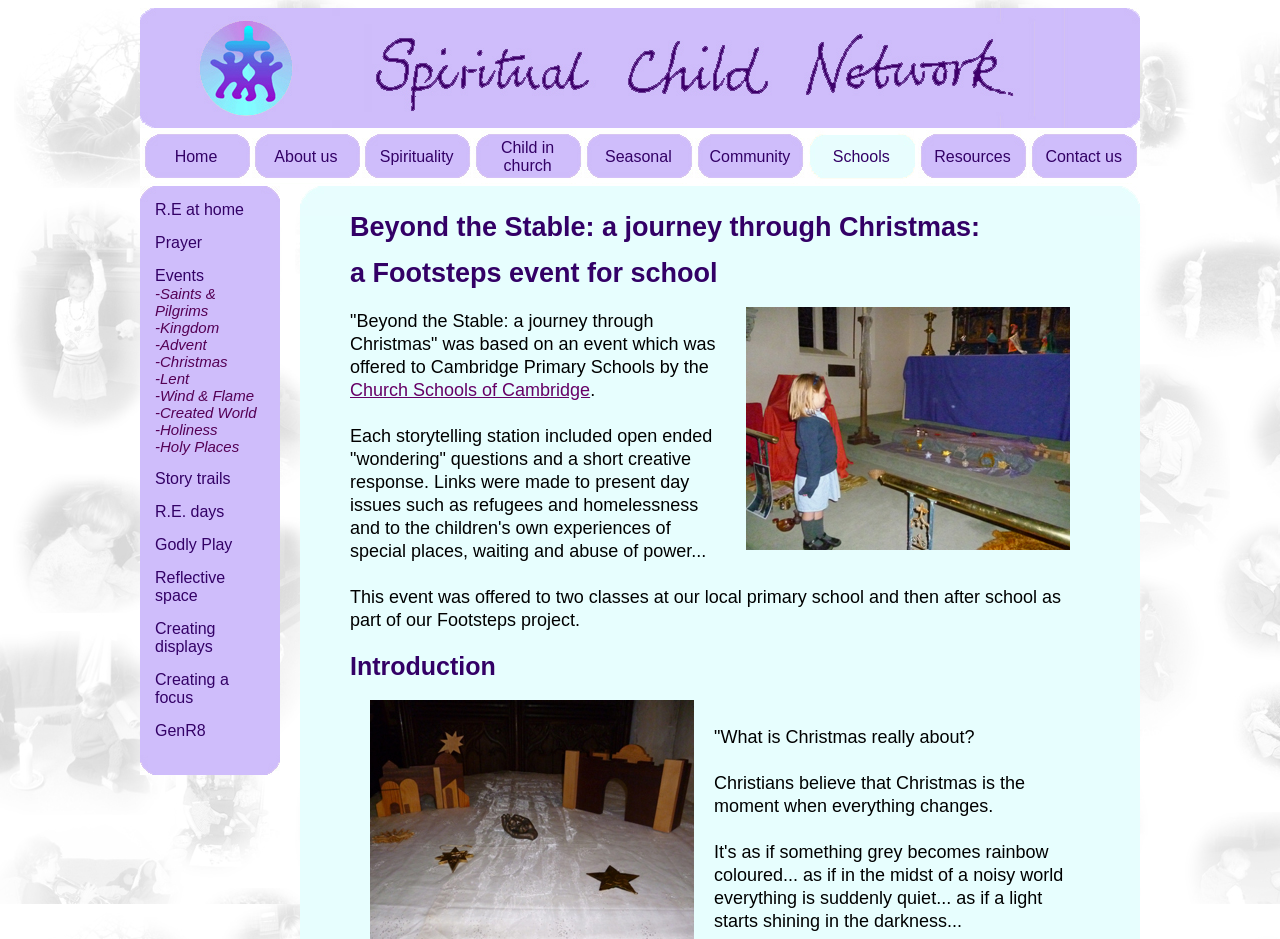Using the provided element description, identify the bounding box coordinates as (top-left x, top-left y, bottom-right x, bottom-right y). Ensure all values are between 0 and 1. Description: R.E at home

[0.121, 0.214, 0.191, 0.232]